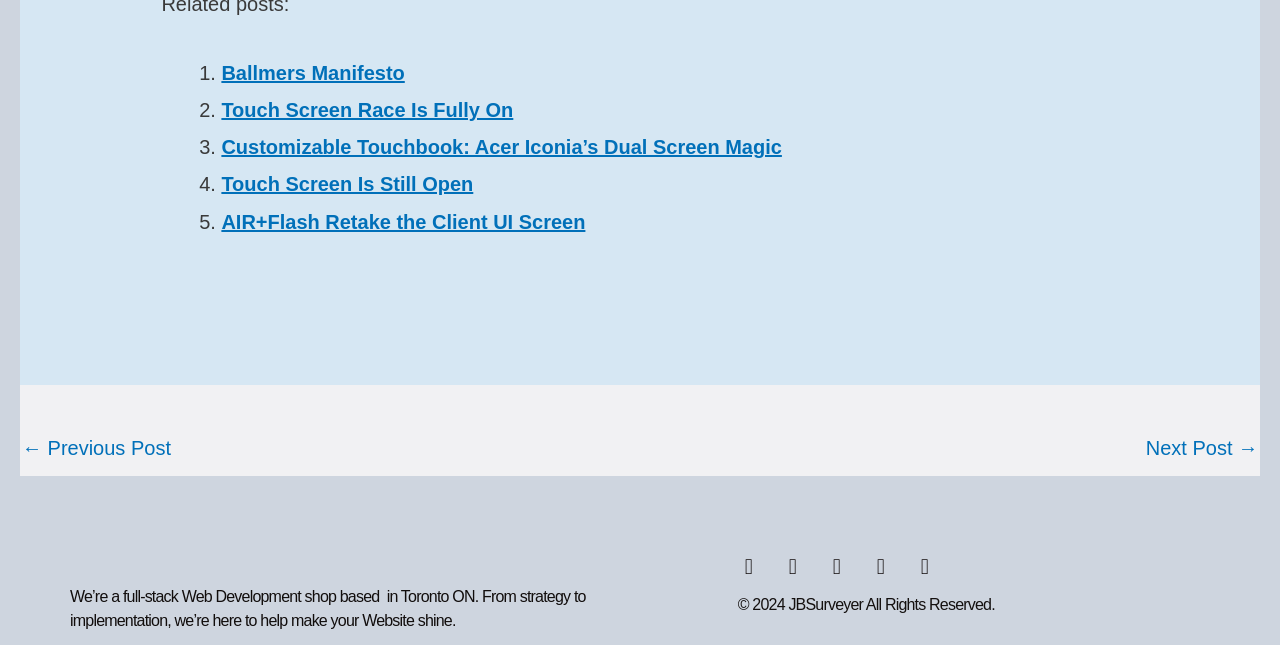What is the navigation section?
Answer the question using a single word or phrase, according to the image.

Post navigation